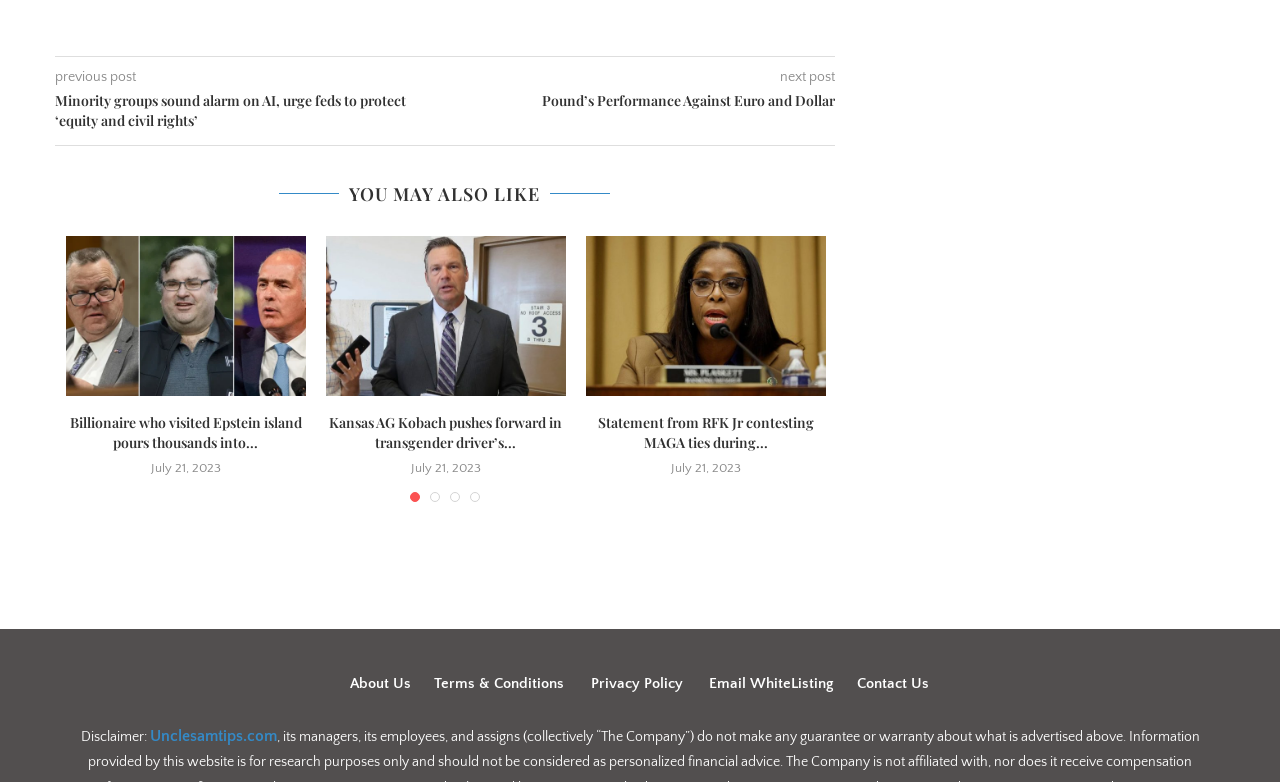Please find and report the bounding box coordinates of the element to click in order to perform the following action: "Click on the 'About Us' link". The coordinates should be expressed as four float numbers between 0 and 1, in the format [left, top, right, bottom].

[0.273, 0.863, 0.321, 0.884]